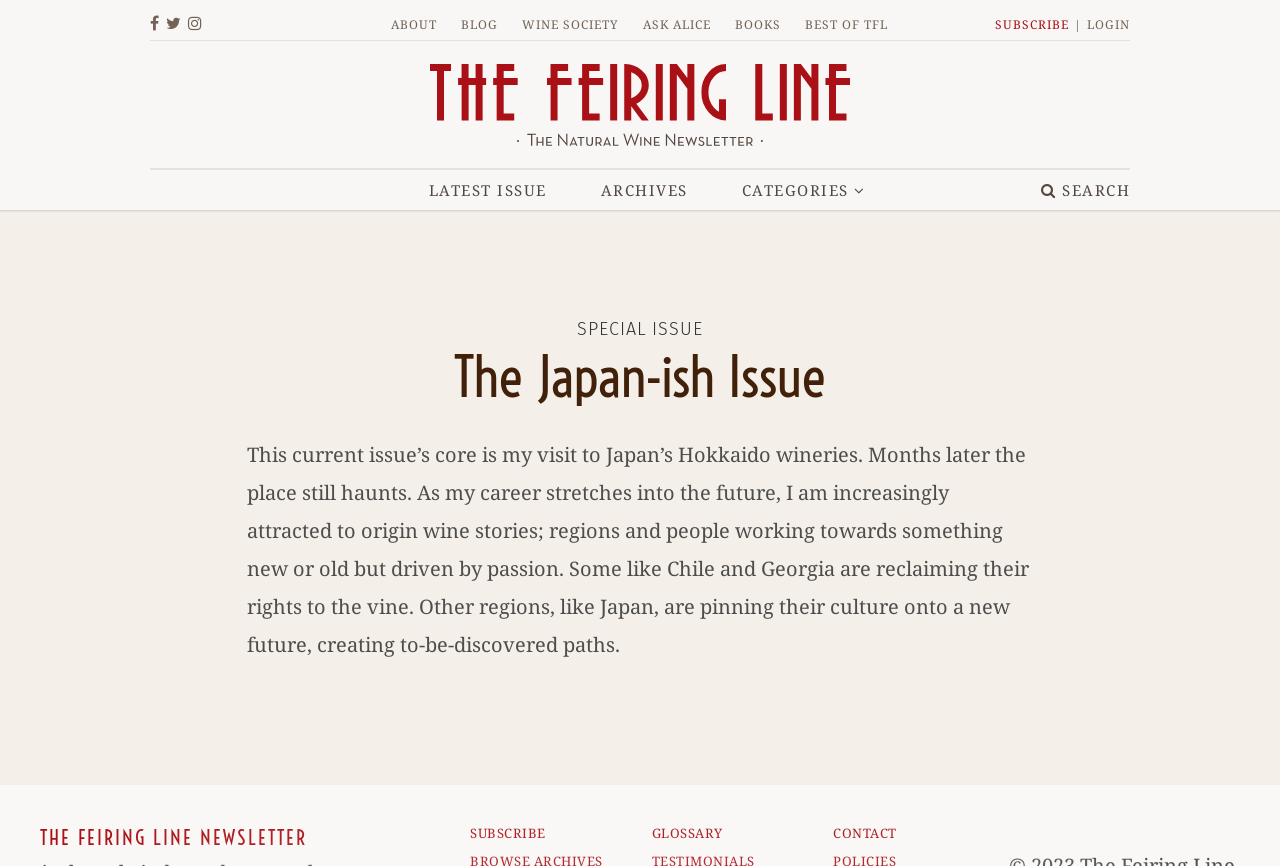Describe all the key features and sections of the webpage thoroughly.

This webpage is about The Japan-ish Issue, a special edition of The Feiring Line, a wine-focused publication. At the top left corner, there are three small icons, followed by a row of links to different sections of the website, including ABOUT, BLOG, WINE SOCIETY, and more. Below these links, there is a larger link to The Feiring Line, accompanied by an image of the same name.

On the right side of the page, there is a sticky logo and a set of links, including LATEST ISSUE, ARCHIVES, CATEGORIES, and SEARCH. Below these links, there is a heading that reads "The Japan-ish Issue" in a prominent font.

The main content of the page is a descriptive text that discusses the current issue's focus on Japan's Hokkaido wineries and the author's increasing interest in origin wine stories. This text is positioned below the heading and takes up a significant portion of the page.

At the bottom of the page, there is a section with a heading that reads "THE FEIRING LINE NEWSLETTER" and includes links to SUBSCRIBE, GLOSSARY, and CONTACT.